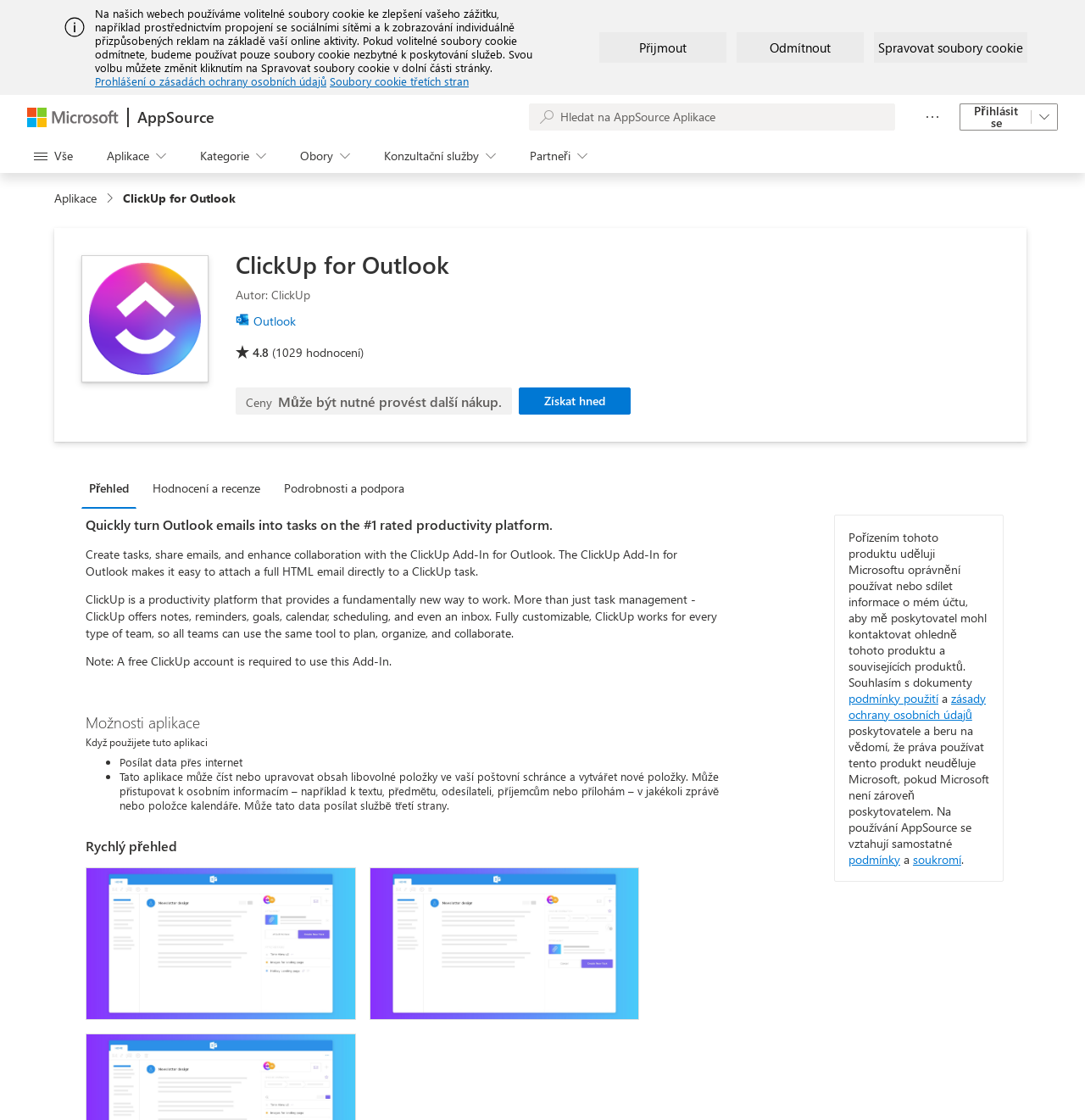What is the rating of ClickUp for Outlook?
Provide a detailed and well-explained answer to the question.

I found the rating by looking at the image with the rating symbol and the text '4.8' next to it, which is located below the 'ClickUp for Outlook' heading.